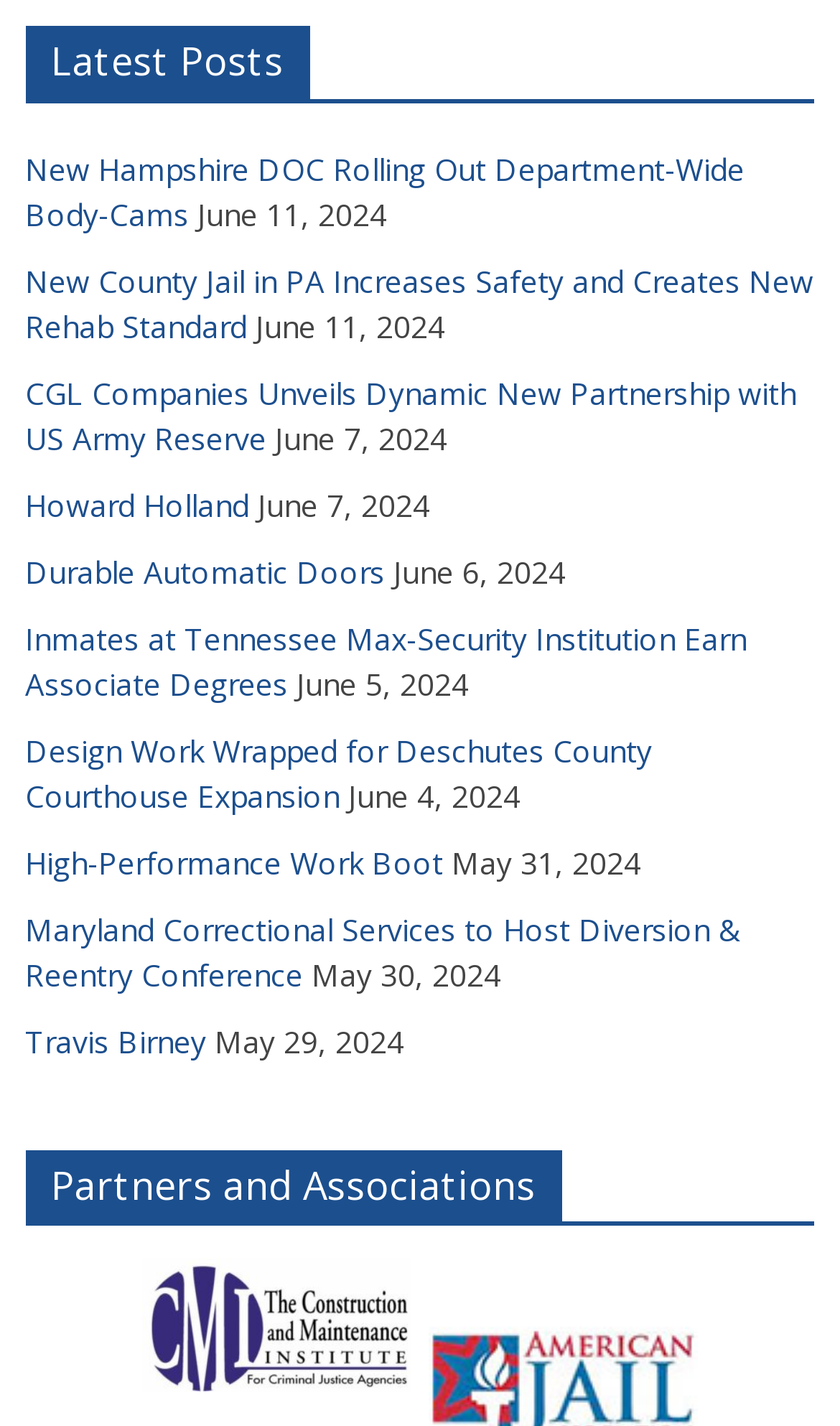Bounding box coordinates are specified in the format (top-left x, top-left y, bottom-right x, bottom-right y). All values are floating point numbers bounded between 0 and 1. Please provide the bounding box coordinate of the region this sentence describes: Durable Automatic Doors

[0.03, 0.386, 0.458, 0.415]